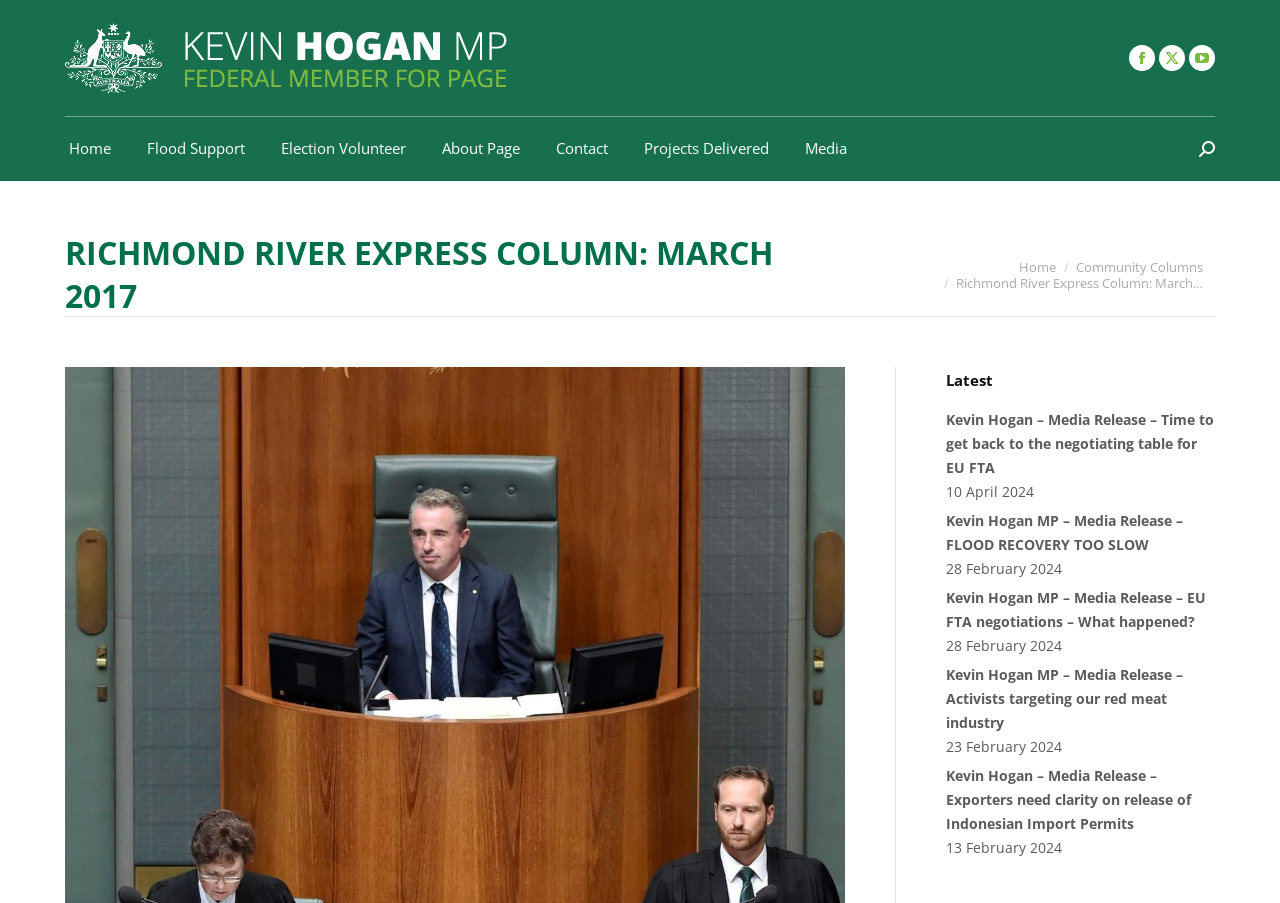What is the date of the oldest media release listed?
Please use the visual content to give a single word or phrase answer.

13 February 2024